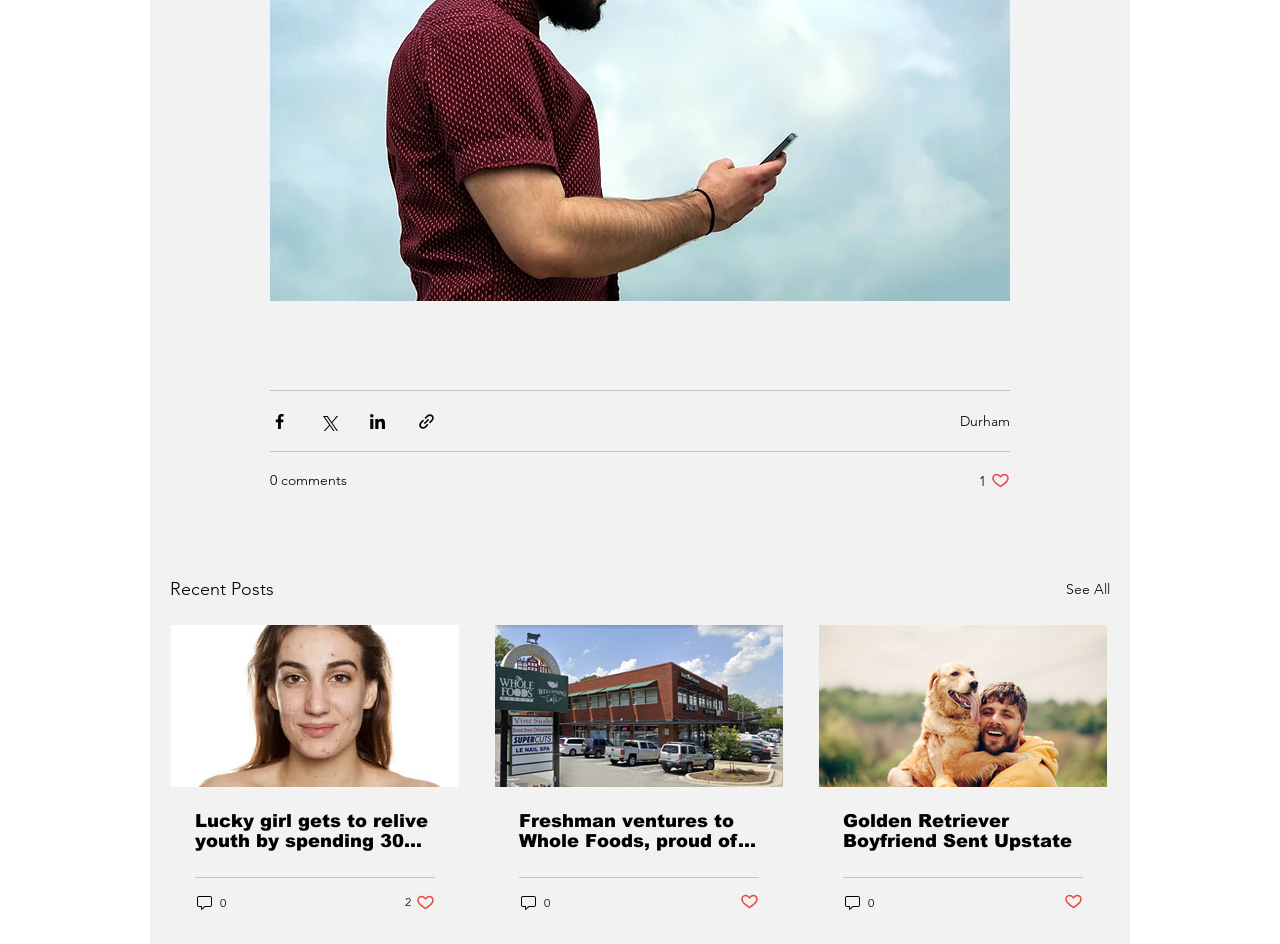Please specify the bounding box coordinates for the clickable region that will help you carry out the instruction: "View post details".

[0.134, 0.662, 0.359, 0.834]